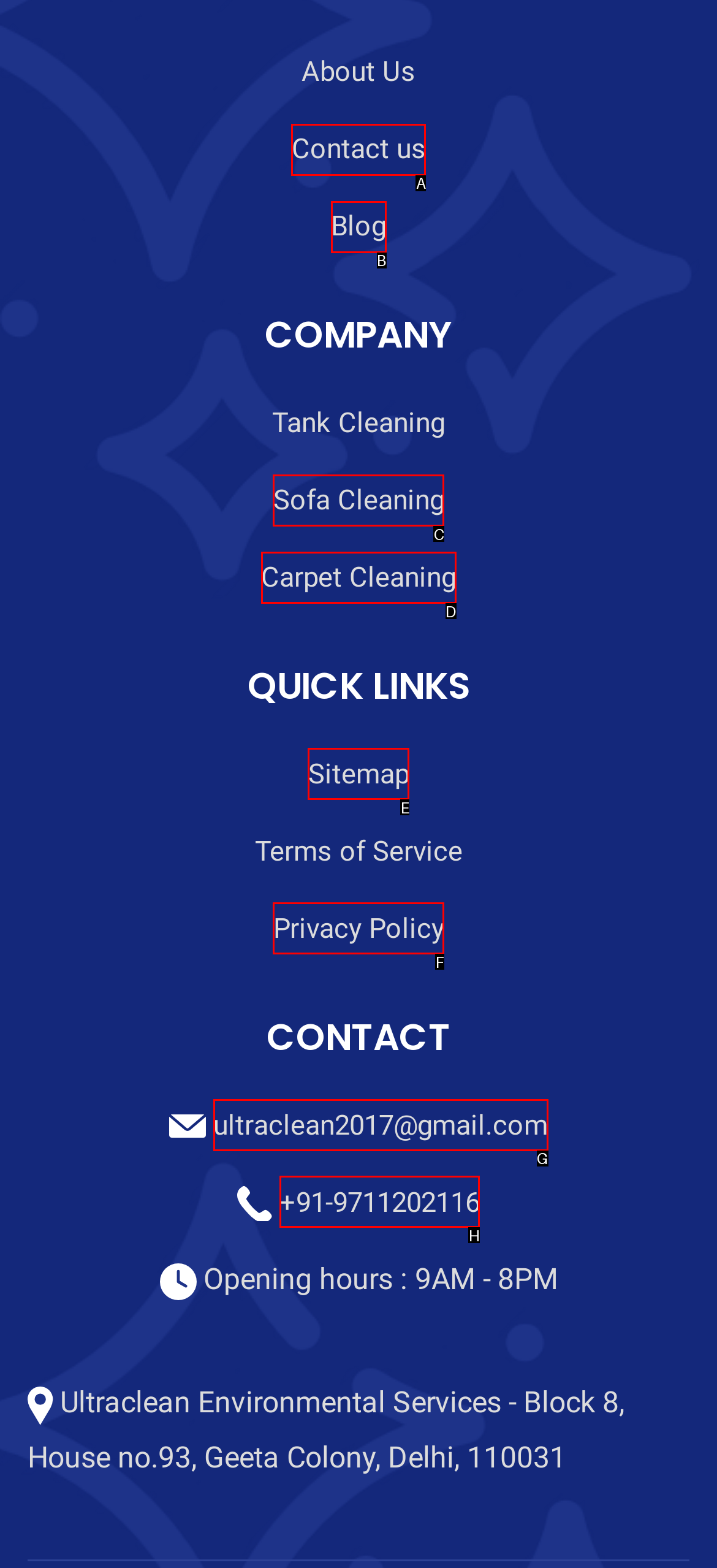Choose the HTML element that needs to be clicked for the given task: Subscribe to the newsletter Respond by giving the letter of the chosen option.

None